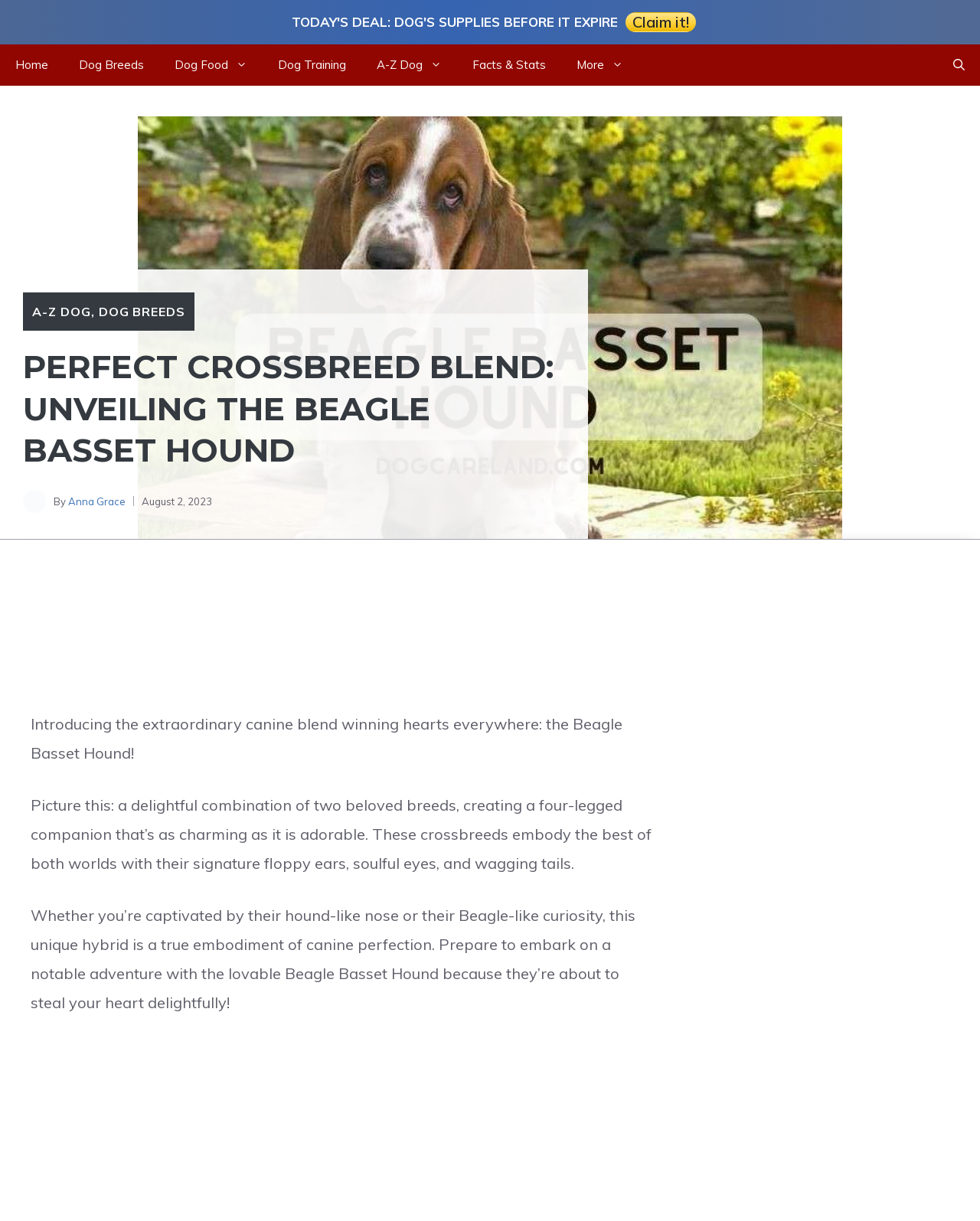Please identify the bounding box coordinates of the clickable element to fulfill the following instruction: "Click the 'Claim it!' button". The coordinates should be four float numbers between 0 and 1, i.e., [left, top, right, bottom].

[0.638, 0.01, 0.71, 0.026]